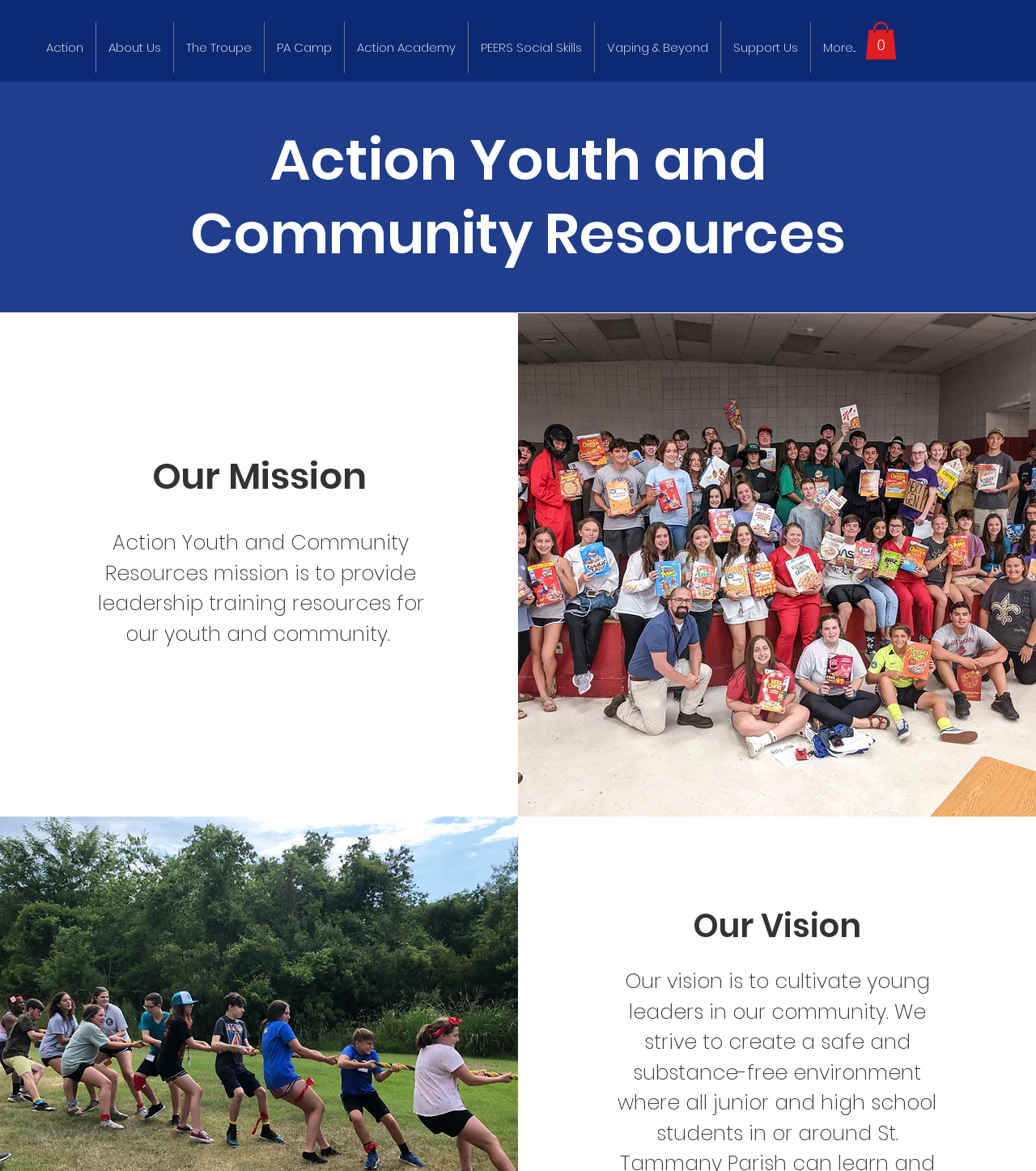Please identify the bounding box coordinates of the region to click in order to complete the task: "go to About Us page". The coordinates must be four float numbers between 0 and 1, specified as [left, top, right, bottom].

[0.093, 0.019, 0.167, 0.062]